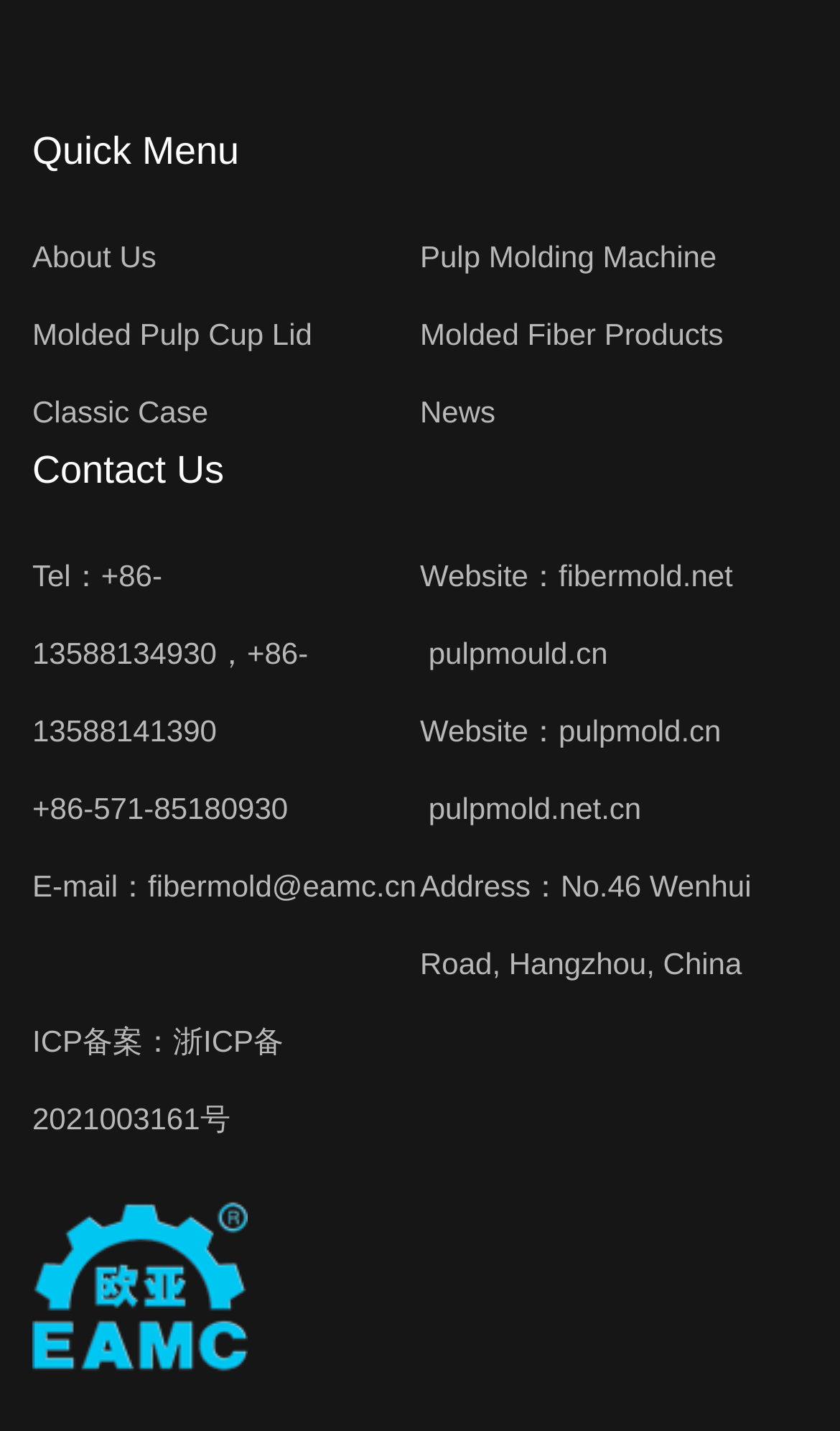Identify the bounding box coordinates necessary to click and complete the given instruction: "Contact via Tel:+86-13588134930,+86-13588141390".

[0.038, 0.389, 0.367, 0.522]